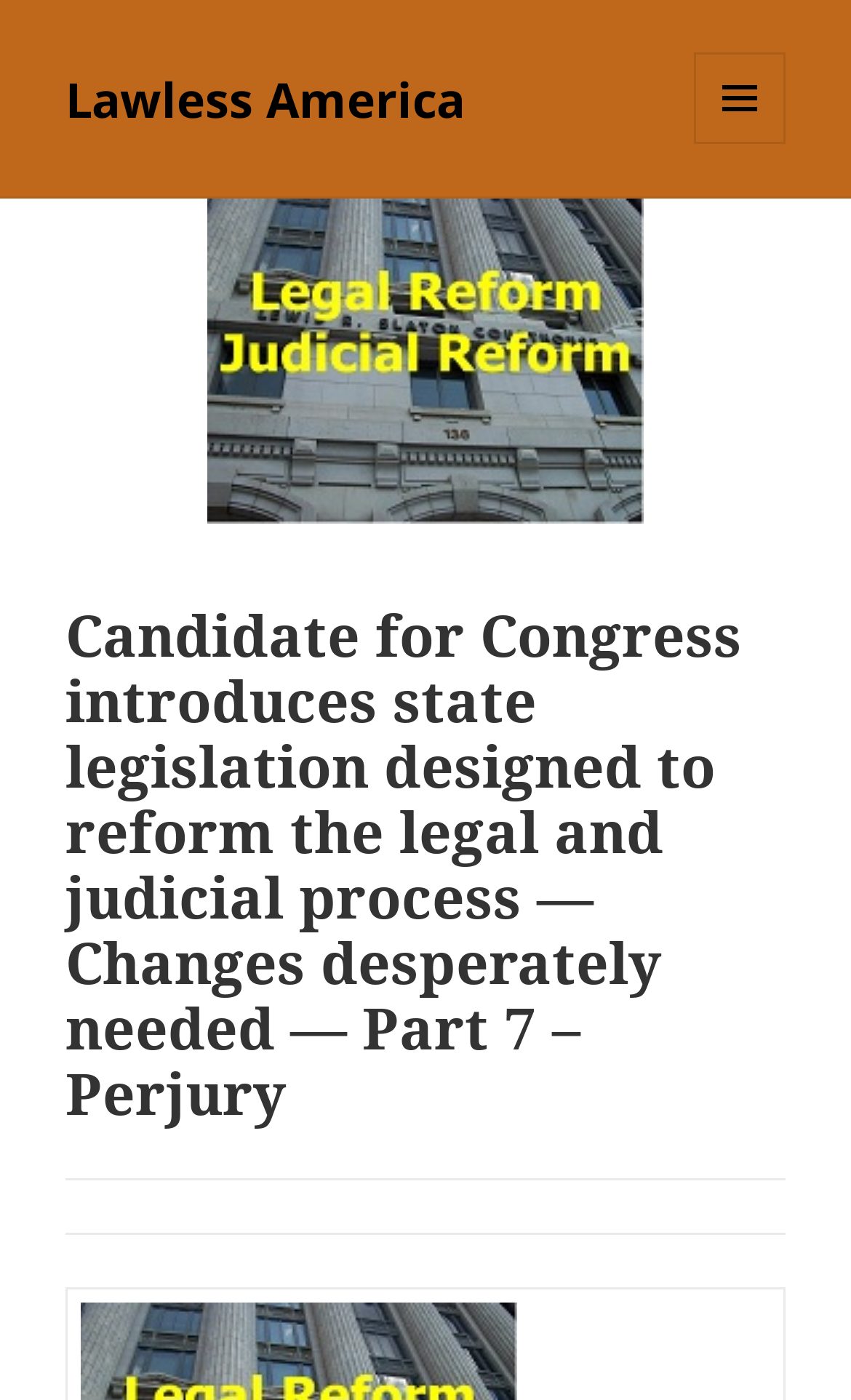Please find the bounding box for the UI element described by: "Menu and widgets".

[0.815, 0.037, 0.923, 0.103]